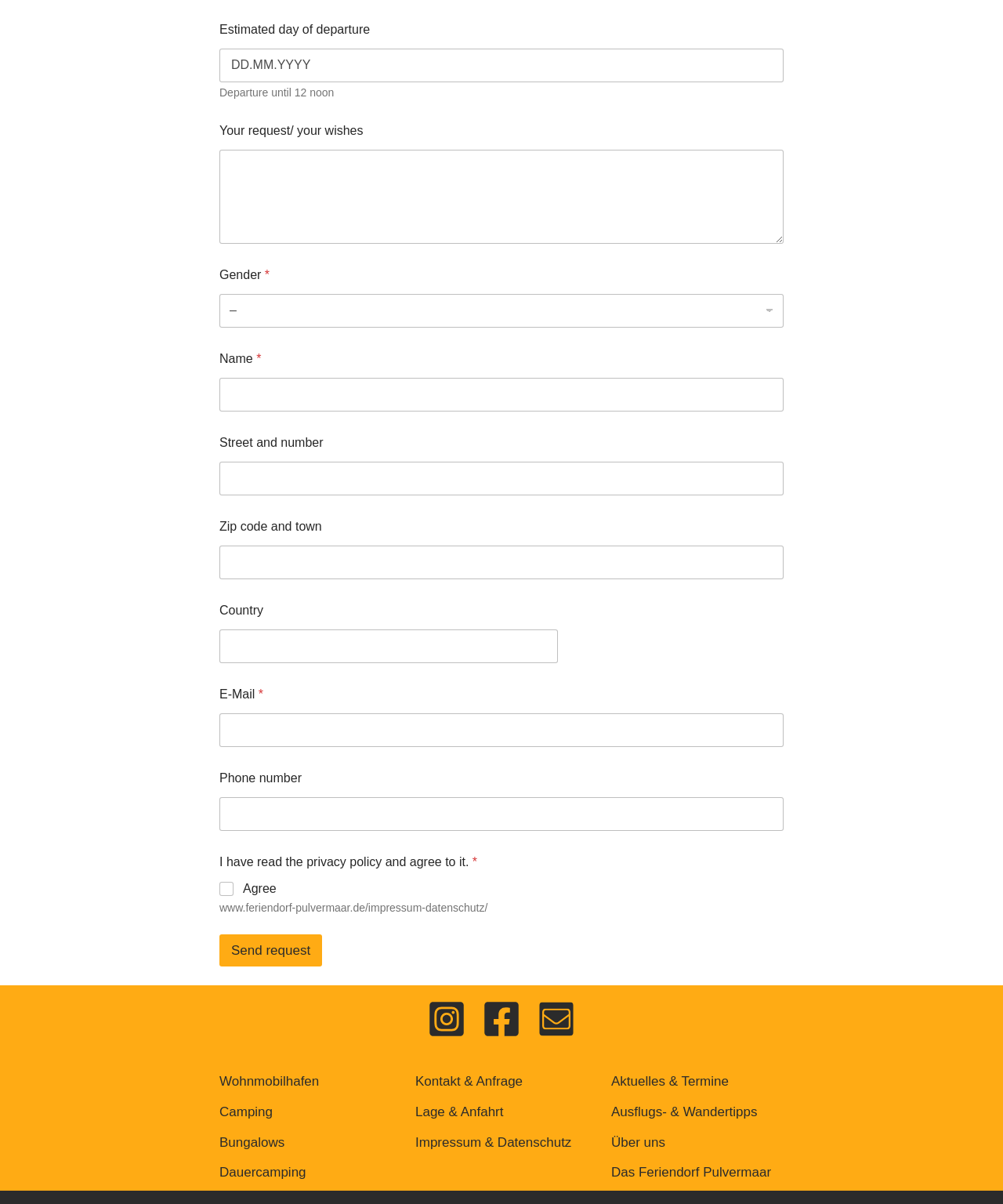Determine the bounding box coordinates of the area to click in order to meet this instruction: "Enter name".

[0.219, 0.314, 0.781, 0.342]